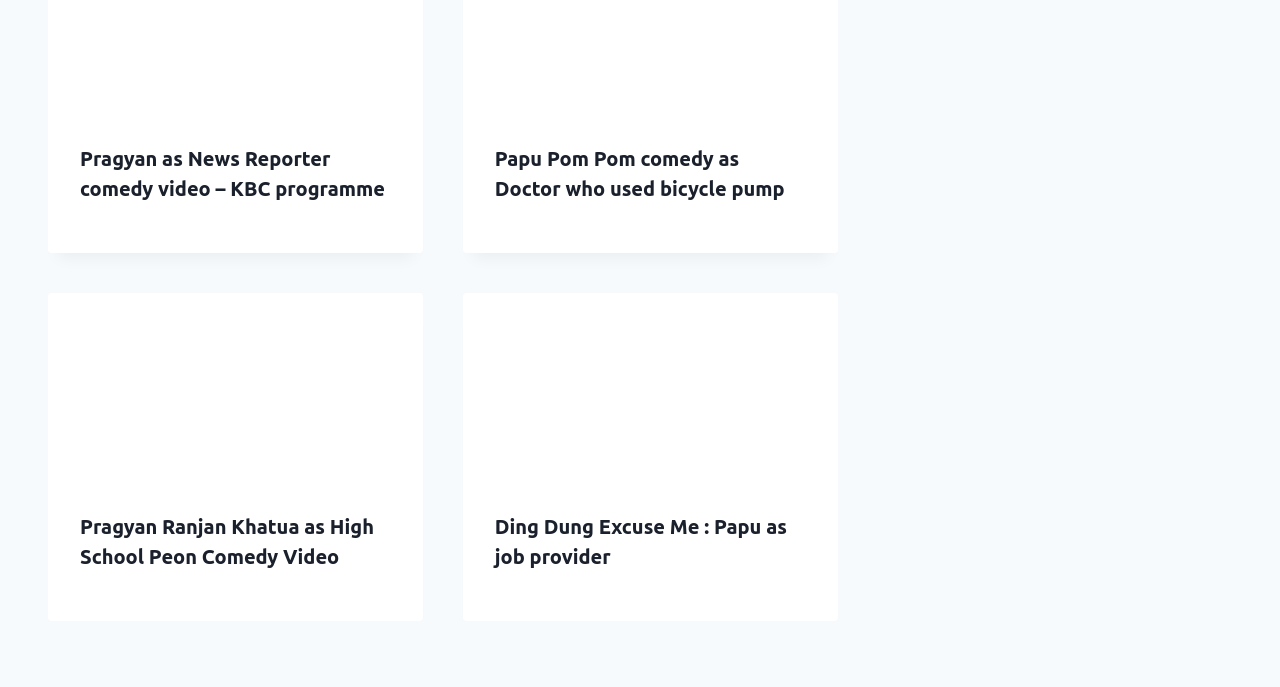What is the title of the second link?
Please provide a comprehensive answer based on the visual information in the image.

I found the second link element with the text 'Papu Pom Pom comedy as Doctor who used bicycle pump', which indicates that the title of the second link is about Papu Pom Pom comedy.